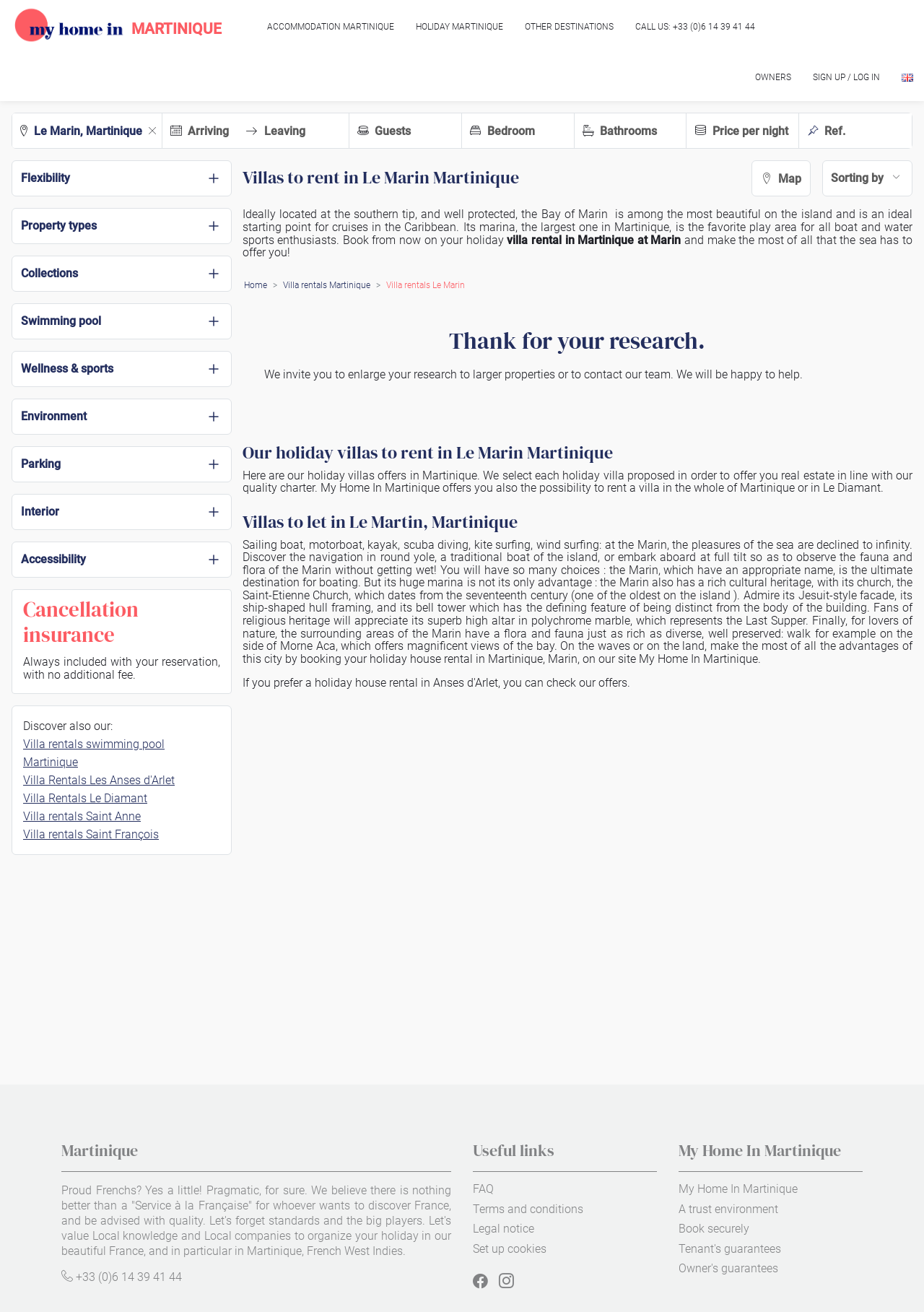Find the bounding box coordinates of the element you need to click on to perform this action: 'Sort villas by price'. The coordinates should be represented by four float values between 0 and 1, in the format [left, top, right, bottom].

[0.89, 0.123, 0.987, 0.147]